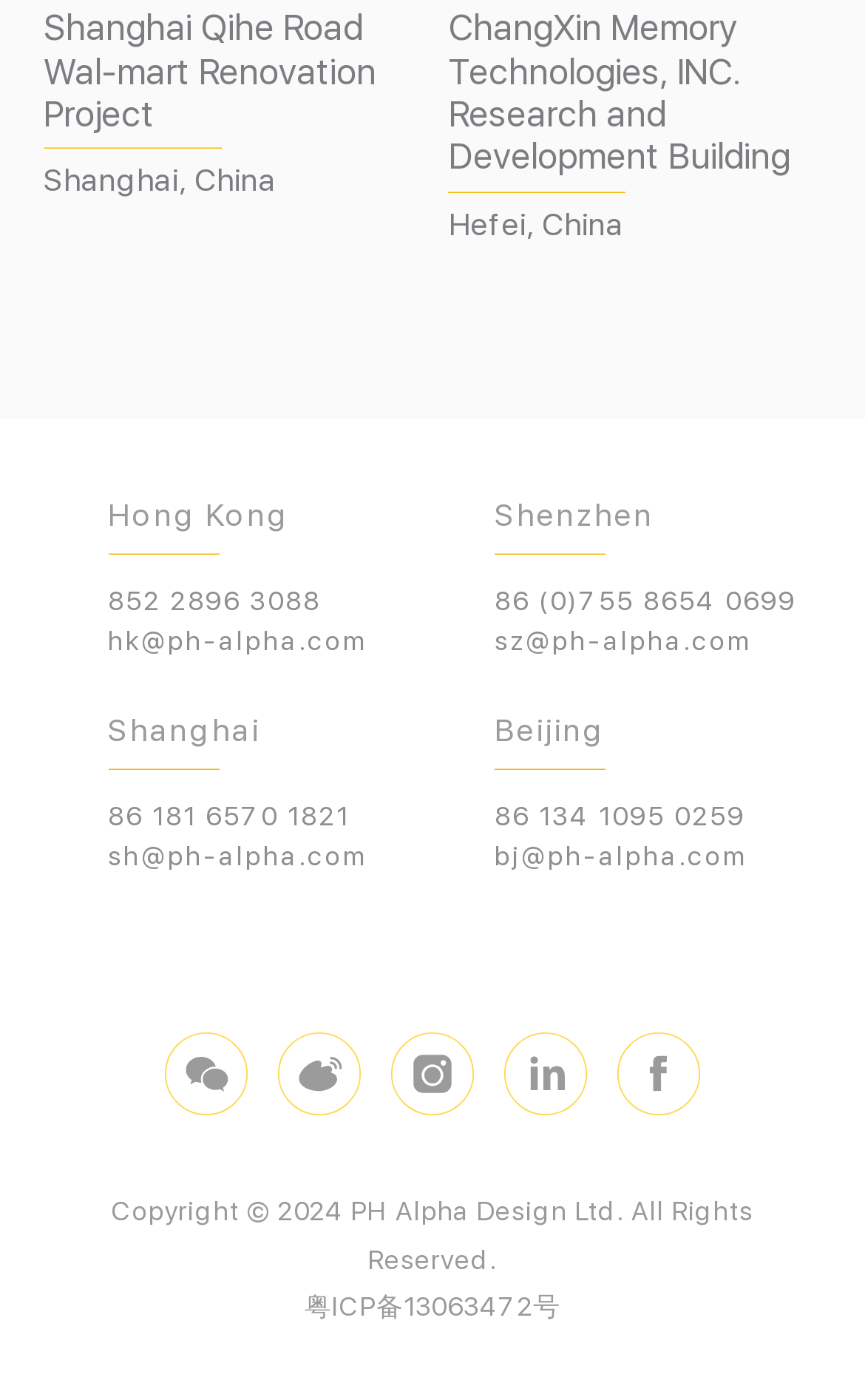Determine the bounding box coordinates of the UI element described by: "Terms and Conditions".

None